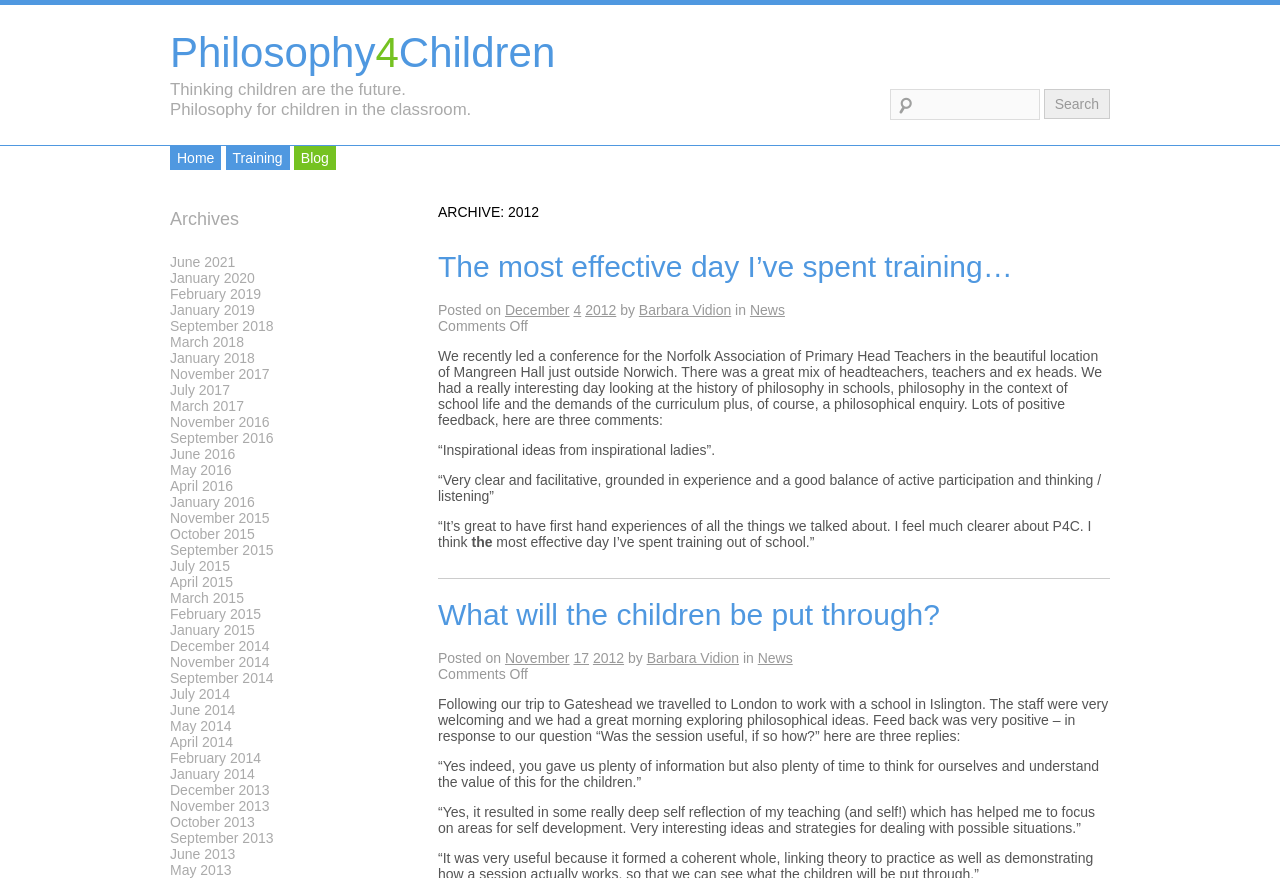Using the details from the image, please elaborate on the following question: What is the name of the website?

The name of the website can be found at the top of the webpage, where it says 'Philosophy4Children | 2012'.